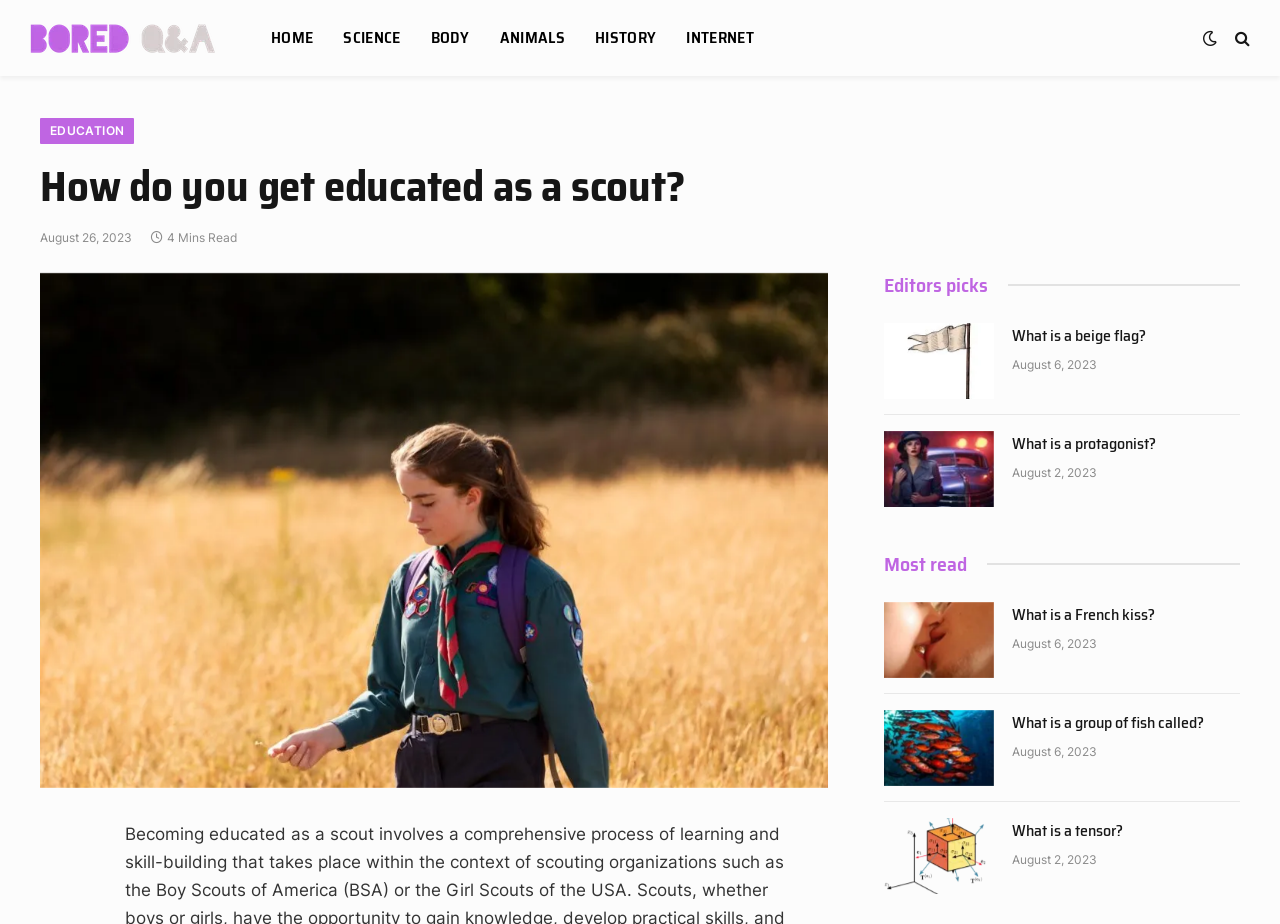Predict the bounding box coordinates of the UI element that matches this description: "Facebook". The coordinates should be in the format [left, top, right, bottom] with each value between 0 and 1.

[0.031, 0.937, 0.062, 0.981]